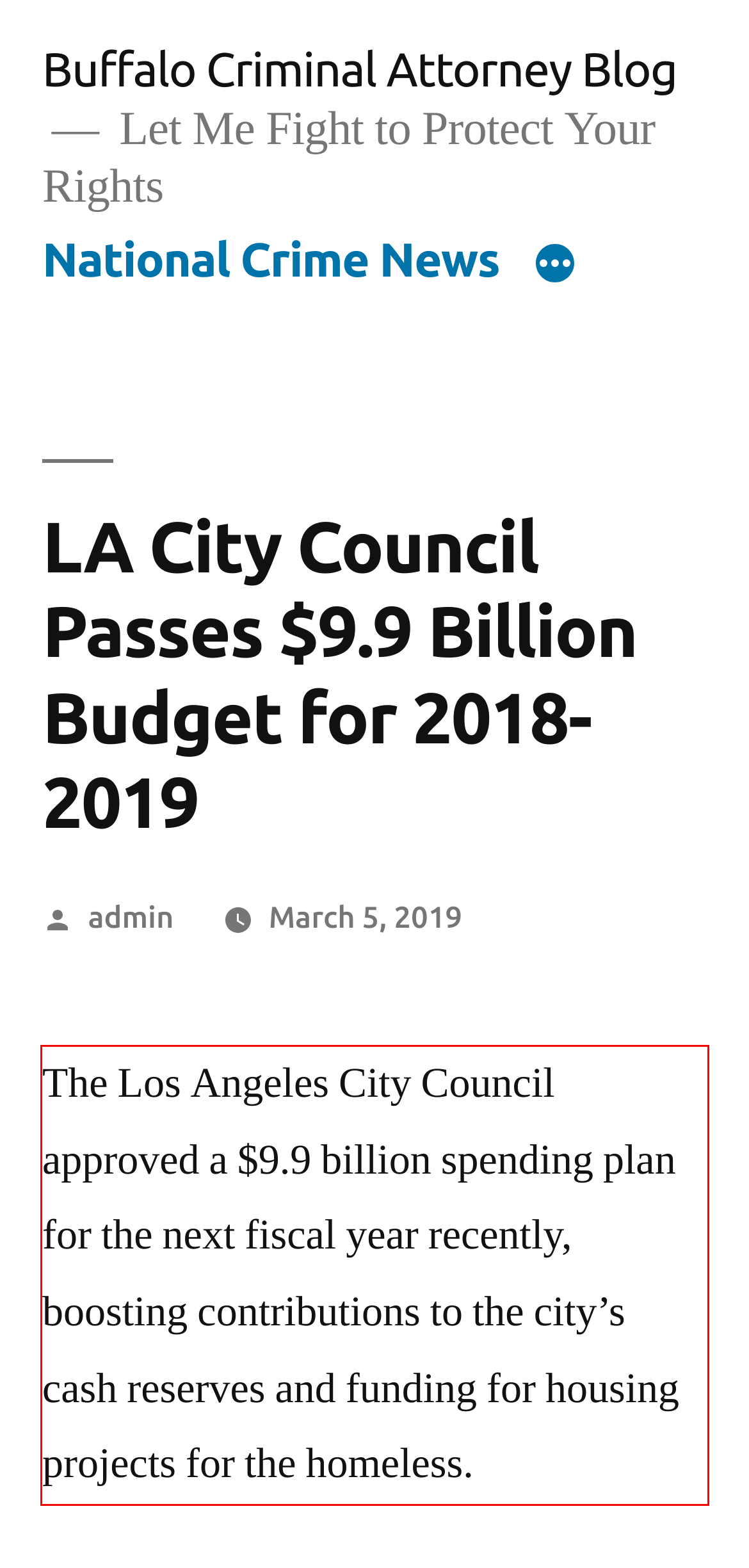Please look at the screenshot provided and find the red bounding box. Extract the text content contained within this bounding box.

The Los Angeles City Council approved a $9.9 billion spending plan for the next fiscal year recently, boosting contributions to the city’s cash reserves and funding for housing projects for the homeless.